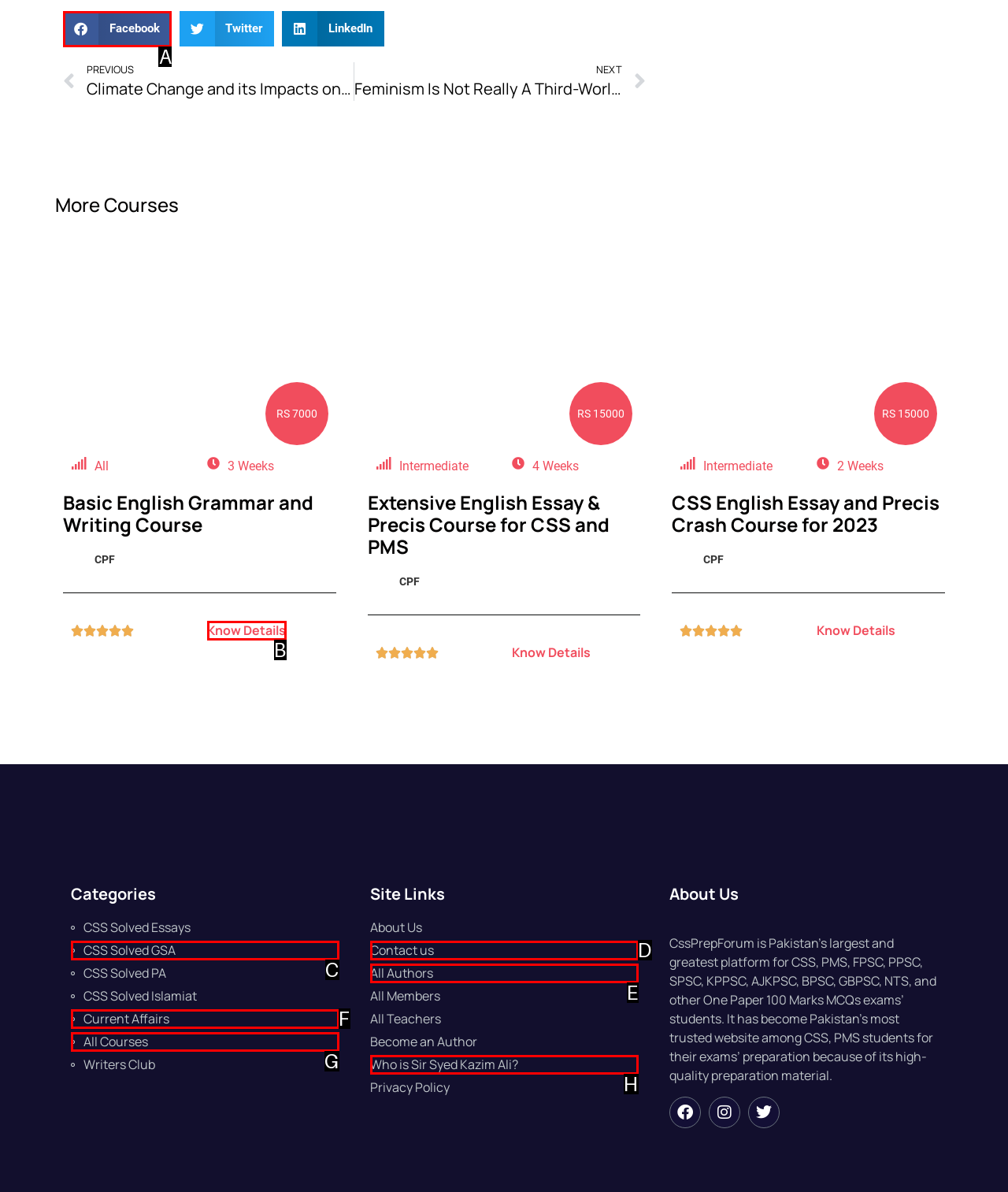Find the HTML element that corresponds to the description: July 8, 2014April 5, 2018. Indicate your selection by the letter of the appropriate option.

None